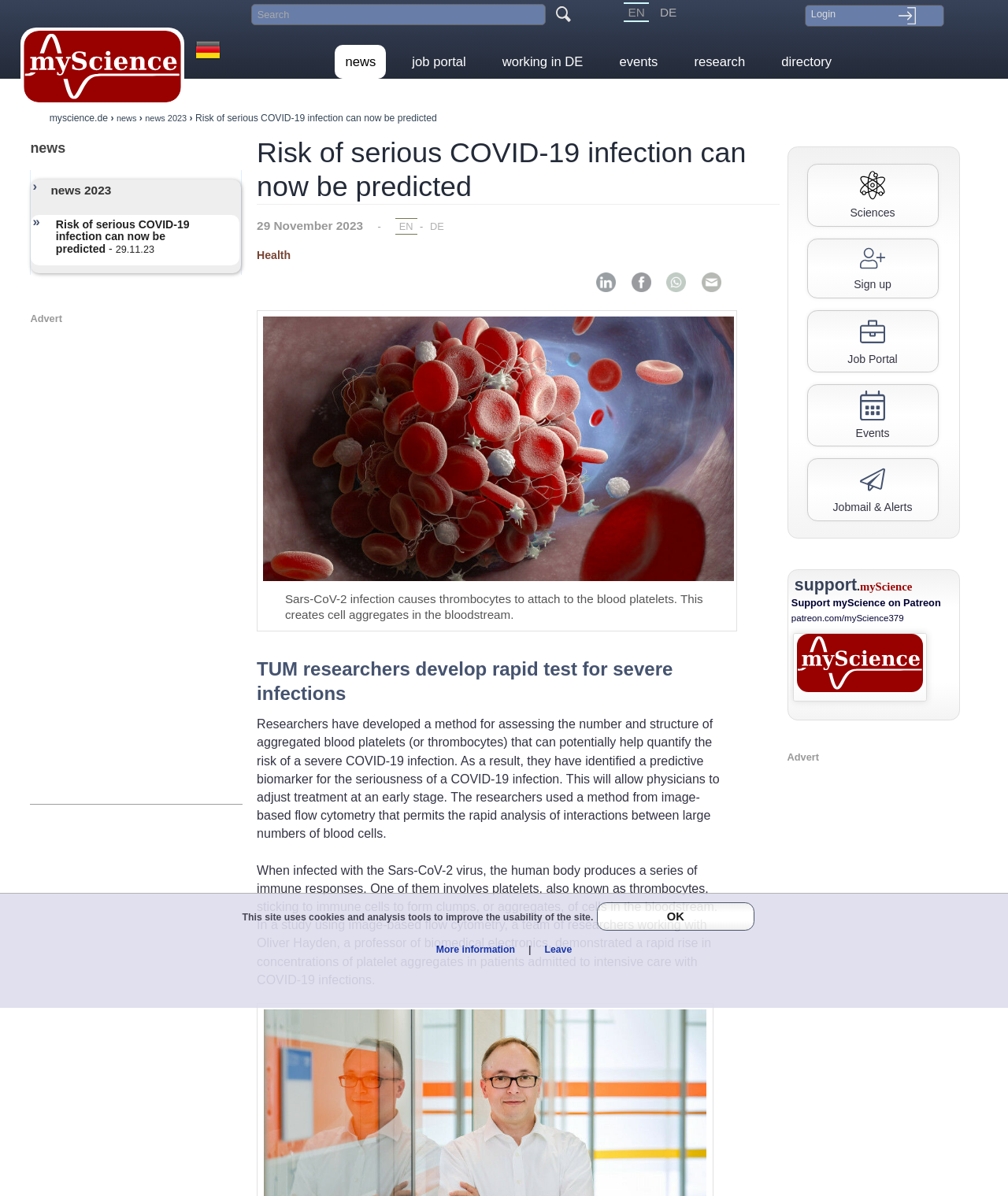What is the topic of the news article?
Please provide a detailed and thorough answer to the question.

The topic of the news article can be determined by reading the title of the article, which is 'Risk of serious COVID-19 infection can now be predicted'. This title suggests that the article is about a new development in predicting the risk of serious COVID-19 infections.